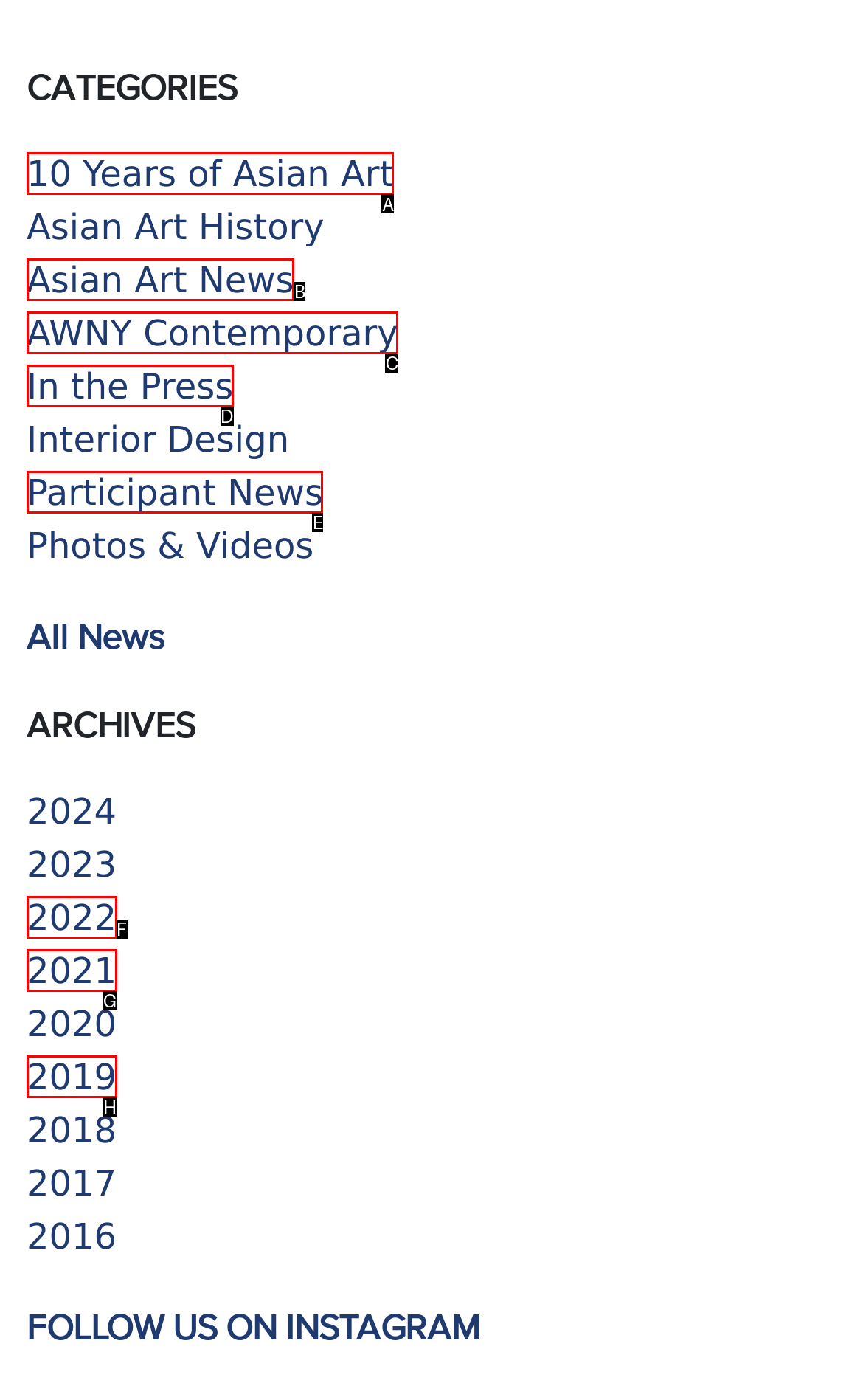Among the marked elements in the screenshot, which letter corresponds to the UI element needed for the task: view 10 Years of Asian Art?

A